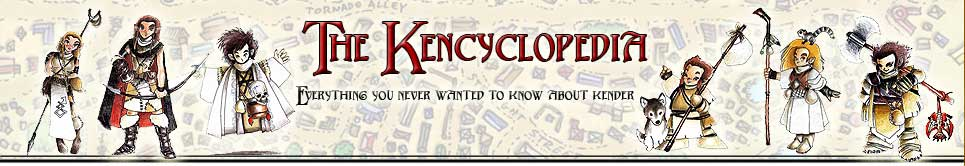What are the kender characters doing in the header?
Based on the visual, give a brief answer using one word or a short phrase.

engaging in various activities